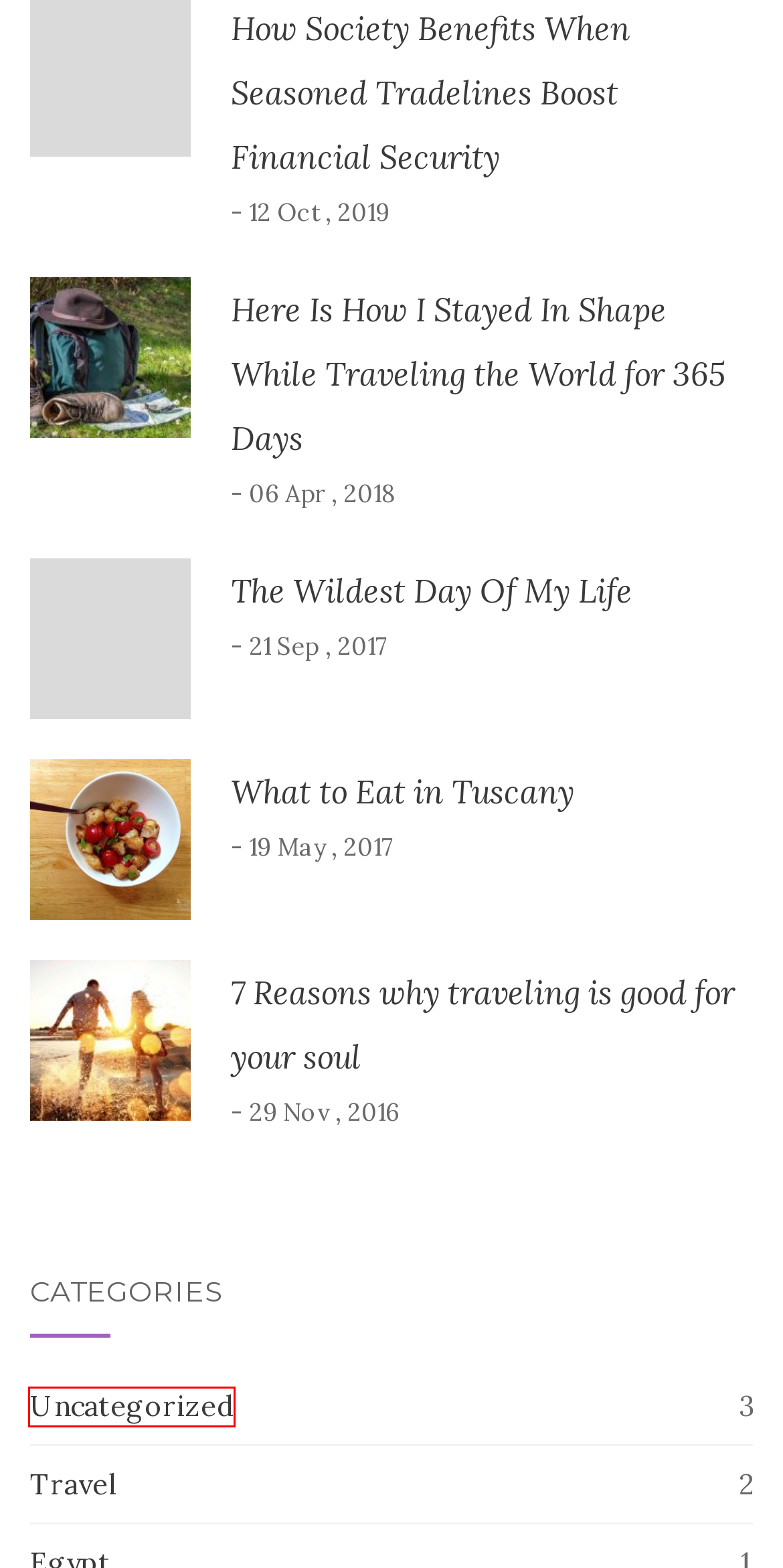You are given a webpage screenshot where a red bounding box highlights an element. Determine the most fitting webpage description for the new page that loads after clicking the element within the red bounding box. Here are the candidates:
A. Nora Younis - Travel blogger, Food lover, Life lover
B. Here Is How I Stayed In Shape While Traveling the World for 365 Days - Nora Younis
C. How Society Benefits When Seasoned Tradelines Boost Financial Security - Nora Younis
D. The Wildest Day Of My Life - Nora Younis
E. Travel Archives - Nora Younis
F. What to Eat in Tuscany - Nora Younis
G. 7 Reasons why traveling is good for your soul - Nora Younis
H. Uncategorized Archives - Nora Younis

H